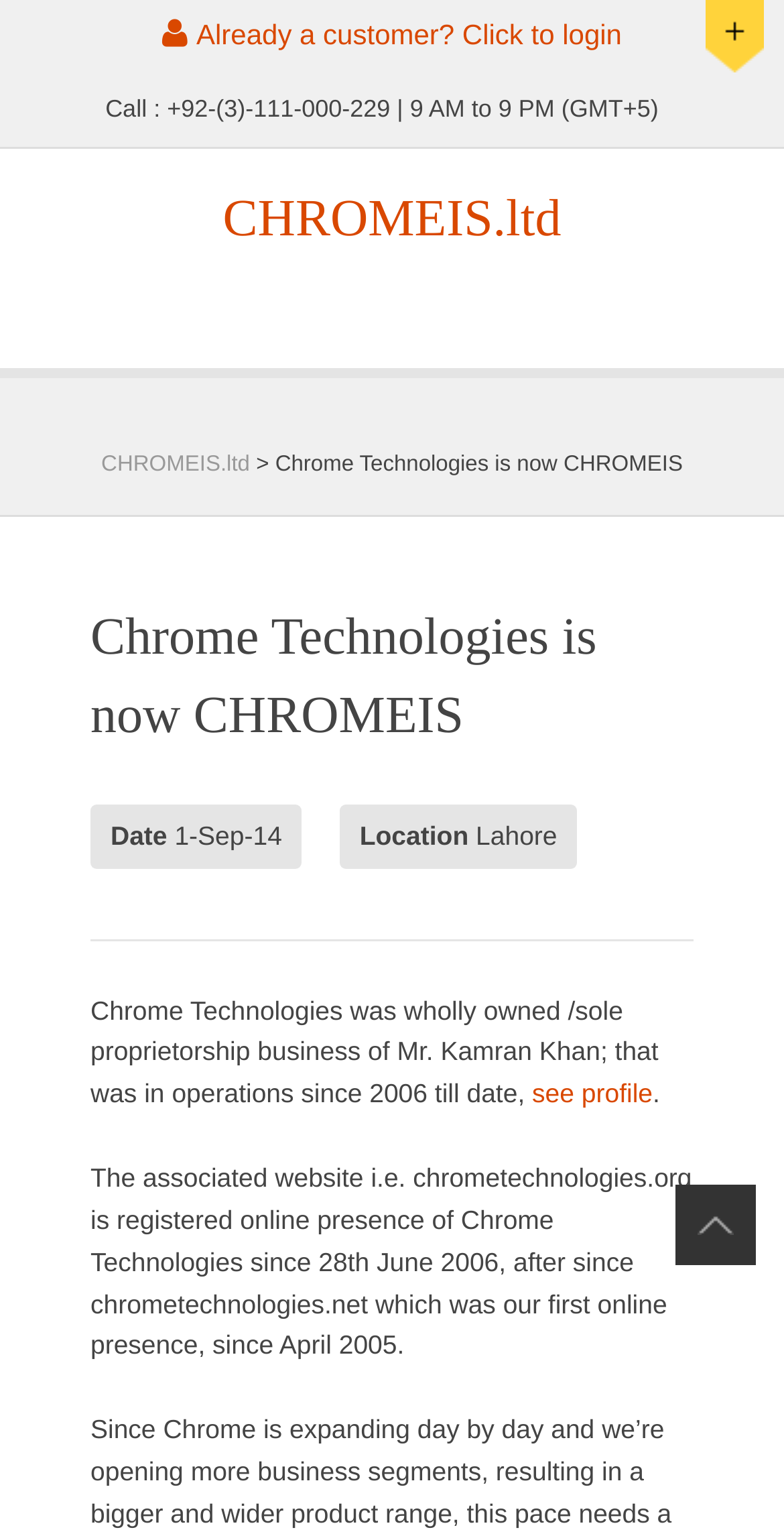Create a detailed summary of all the visual and textual information on the webpage.

The webpage is about Chrome Technologies, now rebranded as CHROMEIS. At the top, there is a link to log in for existing customers. Next to it, a phone number and operating hours are displayed. Below this, there is a table with the company name "CHROMEIS.ltd" in a large font, which is also a clickable link.

On the left side, there is another table with a smaller version of the company name "CHROMEIS.ltd" as a link, followed by a greater-than symbol and the text "Chrome Technologies is now CHROMEIS". 

The main content of the page is divided into sections. The first section has a heading "Chrome Technologies is now CHROMEIS" and provides information about the company's history, stating that it was a sole proprietorship business owned by Mr. Kamran Khan, operating since 2006. There is a link to "see profile" at the end of this section.

The next section provides more details about the company's online presence, including the registration of its website chrometechnologies.org since 2006, and its first online presence chrometechnologies.net since 2005.

At the bottom right, there is a link with no text, and above it, there are two columns of text, one with the label "Date" and the value "1-Sep-14", and the other with the label "Location" and the value "Lahore".